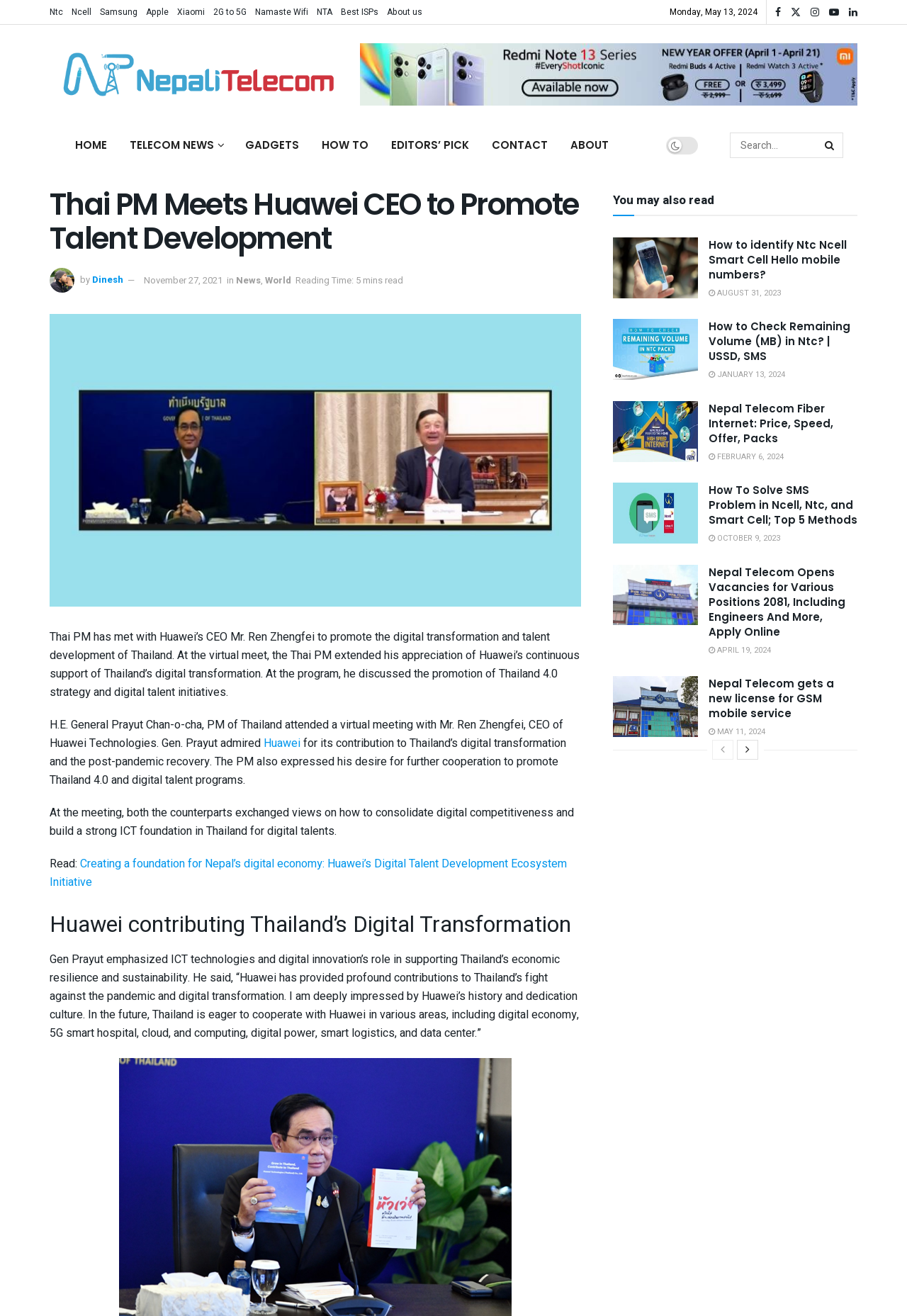Find the primary header on the webpage and provide its text.

Thai PM Meets Huawei CEO to Promote Talent Development